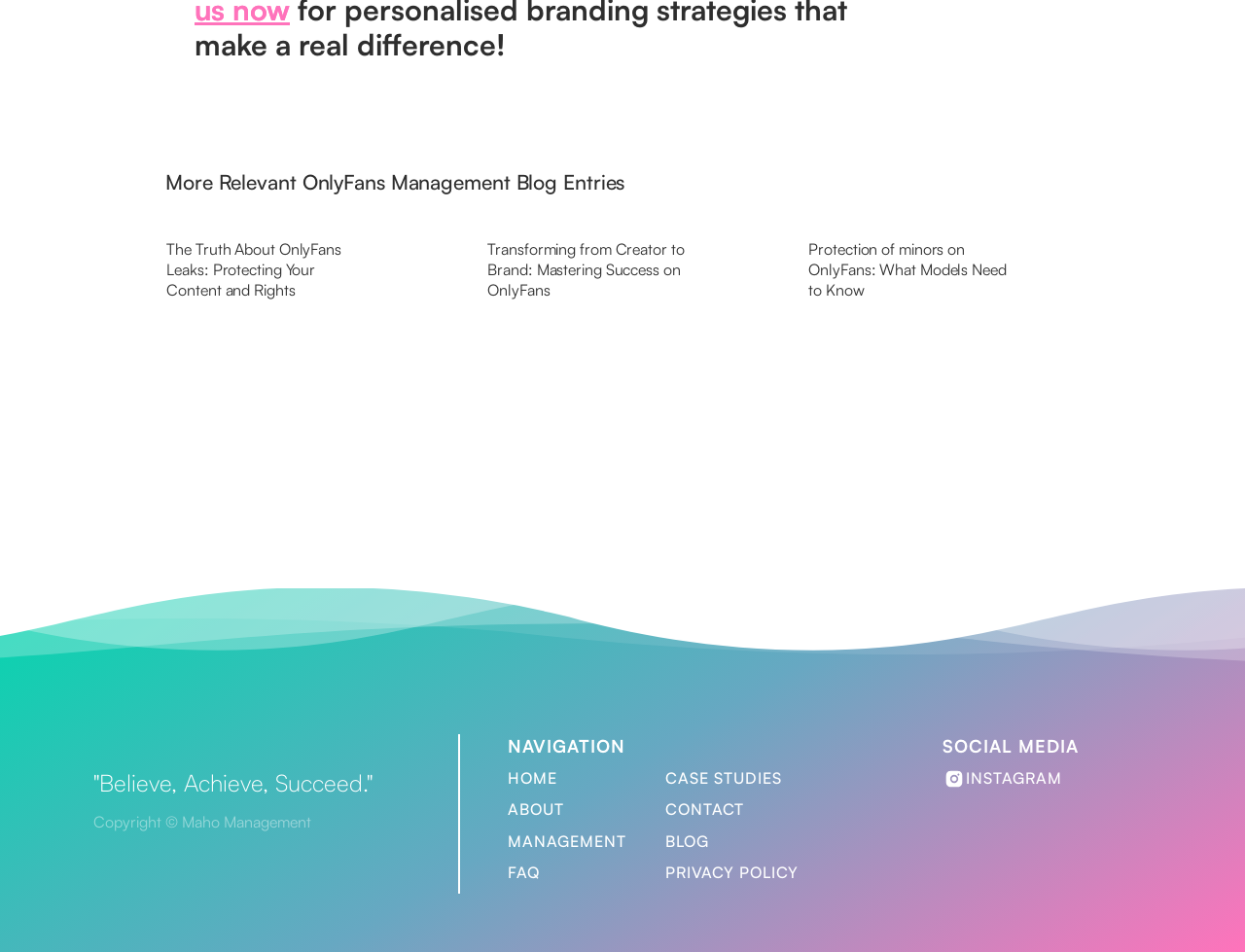What social media platform is linked?
From the screenshot, supply a one-word or short-phrase answer.

INSTAGRAM